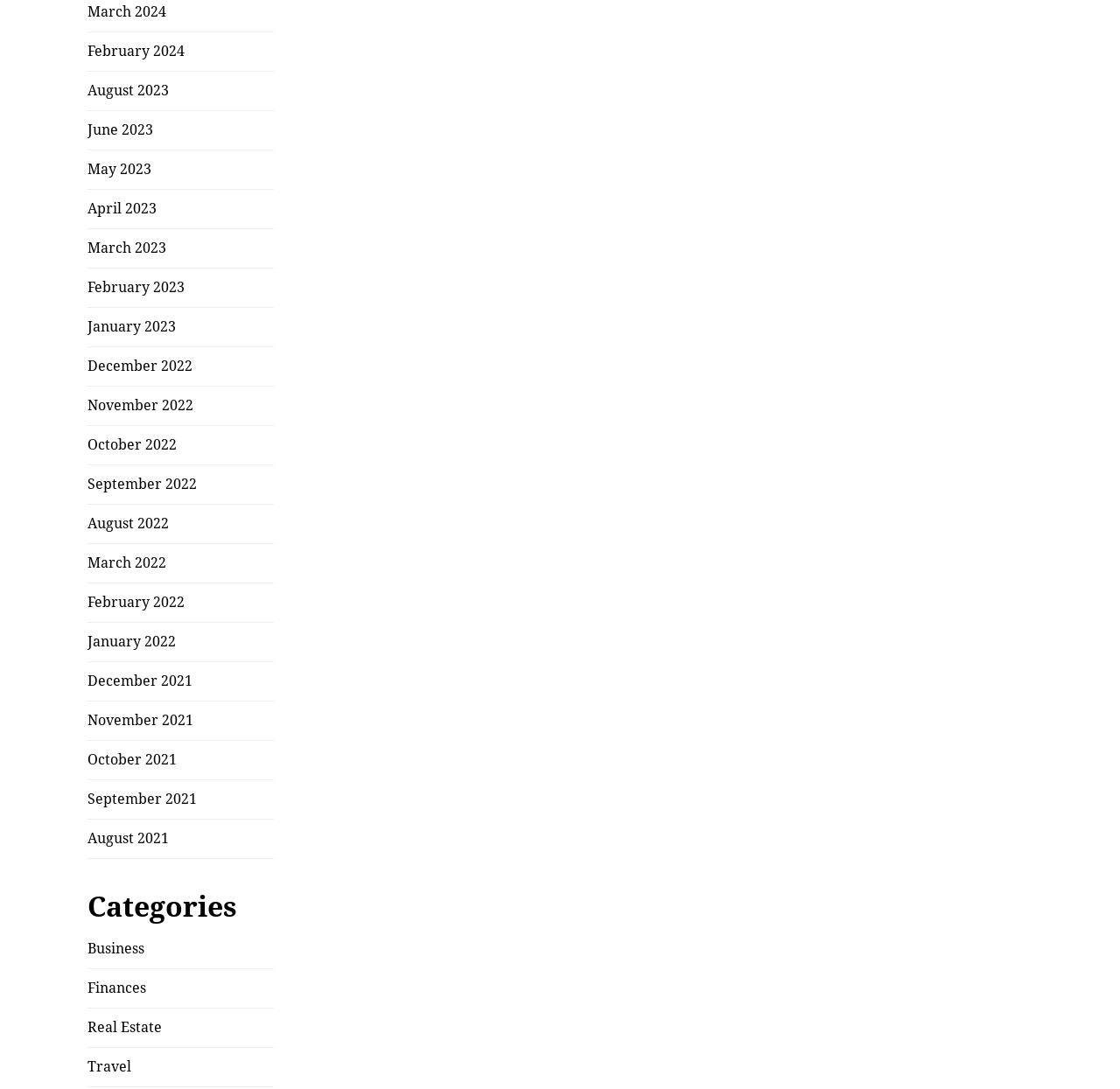Provide a one-word or short-phrase response to the question:
What is the position of the 'Categories' heading?

Bottom